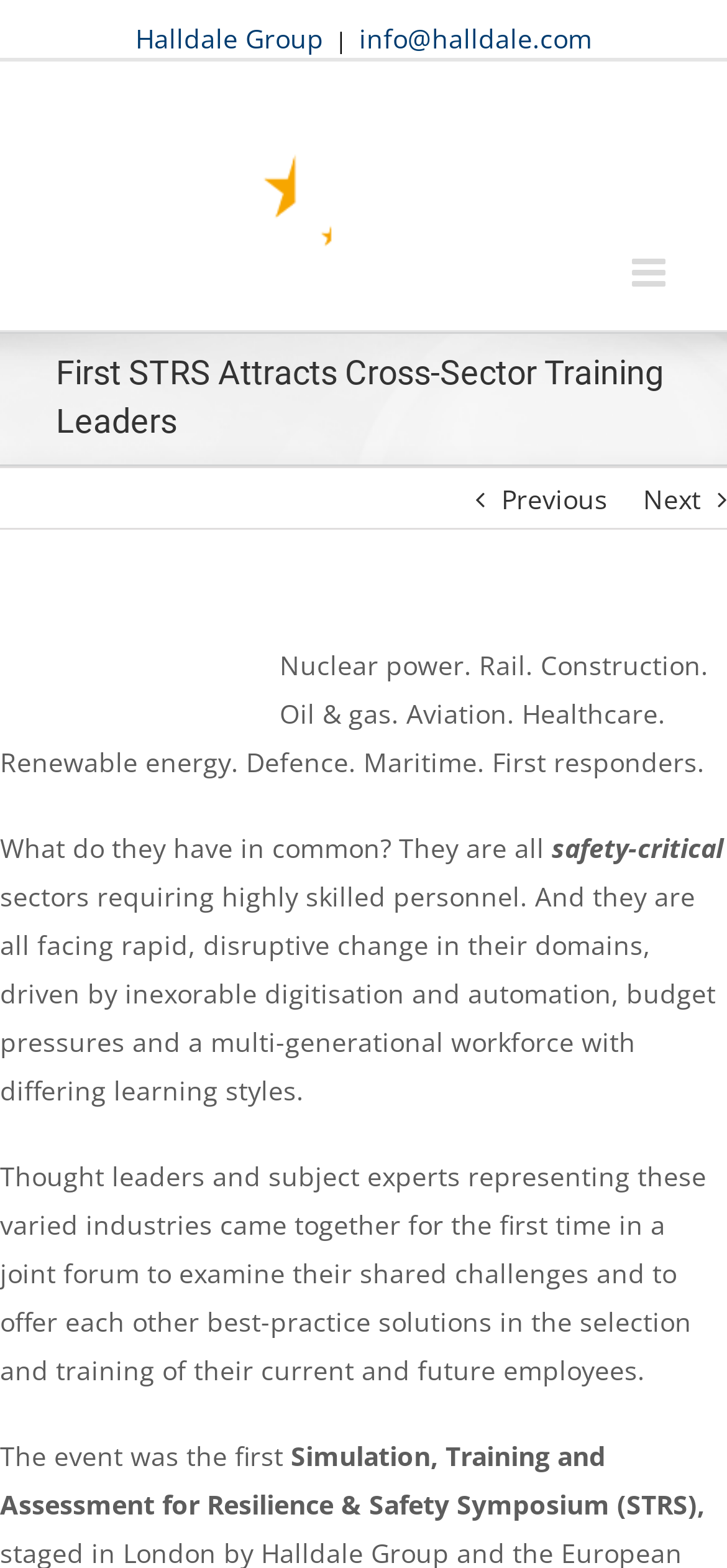Provide an in-depth description of the elements and layout of the webpage.

The webpage appears to be an article or news page from a website related to training and safety-critical sectors. At the top left, there is a logo of SCT, accompanied by a navigation menu with links to "Halldale Group" and "info@halldale.com". On the top right, there is a toggle button for the mobile menu.

Below the navigation menu, there is a heading that reads "First STRS Attracts Cross-Sector Training Leaders". Underneath the heading, there are two links for navigating to the previous and next pages.

The main content of the page is a series of paragraphs that discuss the common challenges faced by various safety-critical sectors, including nuclear power, rail, construction, and others. The text explains that these sectors are undergoing rapid change due to digitization, automation, and budget pressures, and that they require highly skilled personnel.

The article goes on to describe an event, the Simulation, Training and Assessment for Resilience & Safety Symposium (STRS), where thought leaders and subject experts from these industries came together to share best practices and solutions for selecting and training their employees. The text is divided into several paragraphs, with the author's name, "Fiona Greenyer", and the date "July 16th, 2019" mentioned at the top.